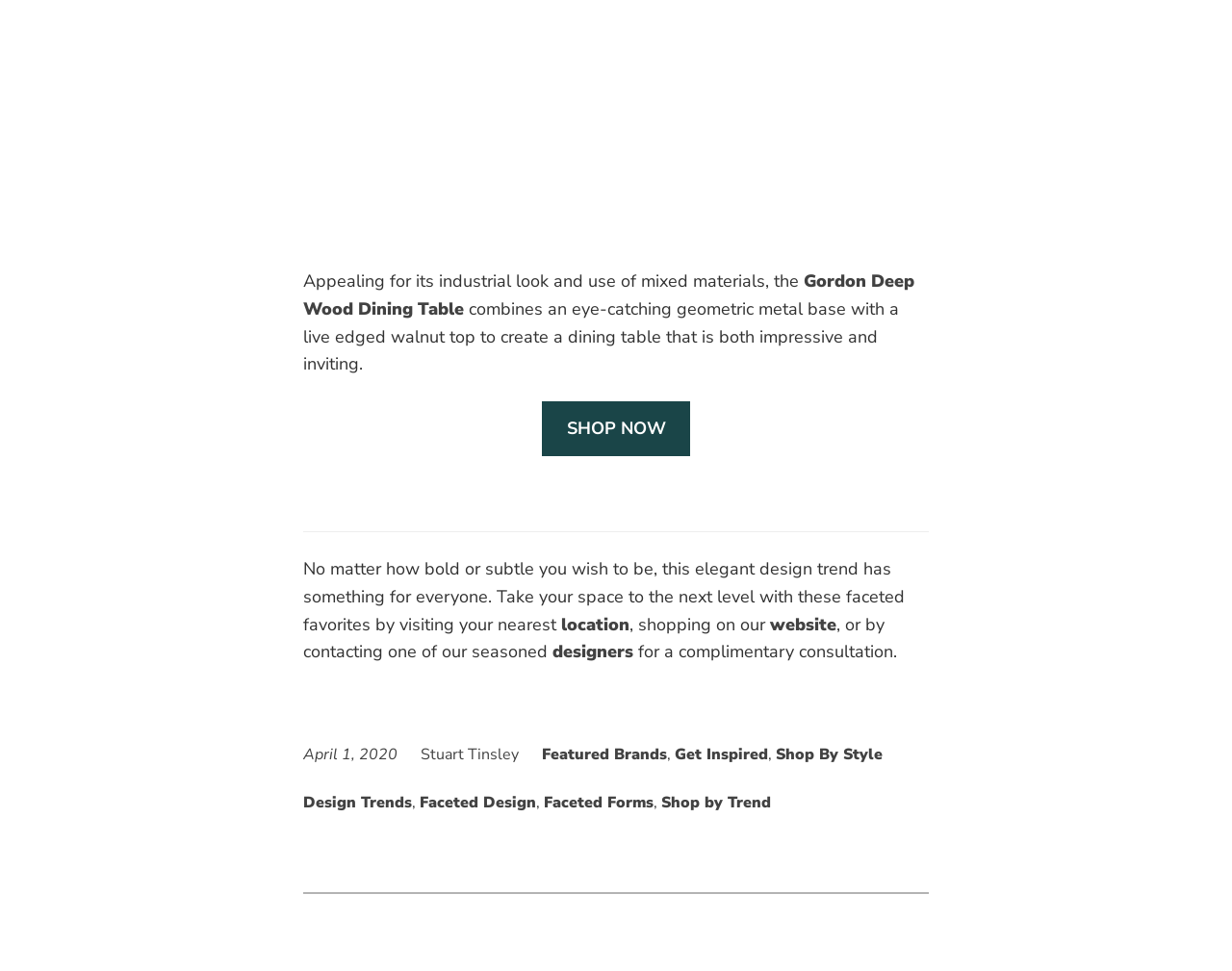Give a one-word or one-phrase response to the question:
What is the name of the author?

Stuart Tinsley